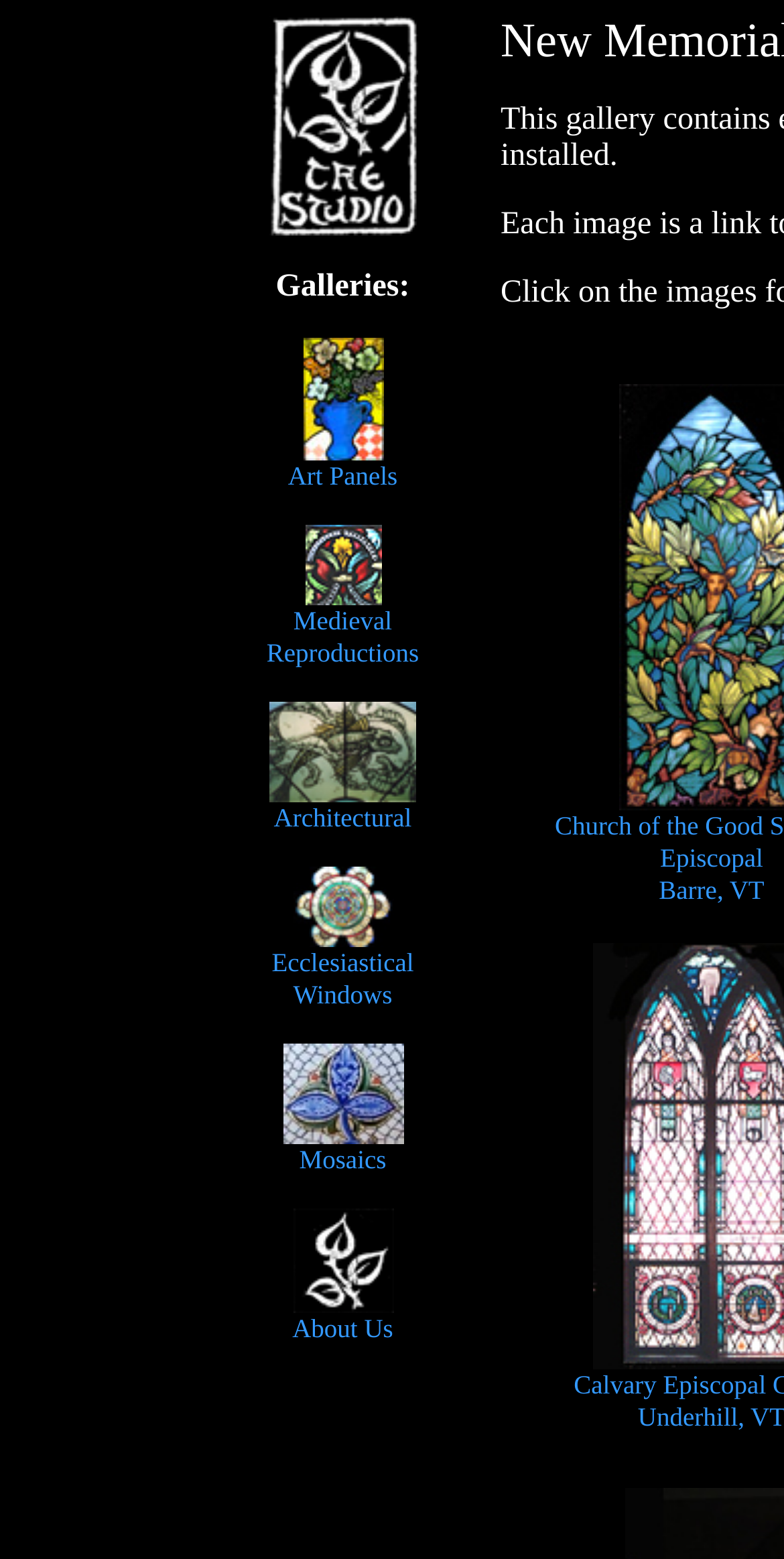Describe every aspect of the webpage comprehensively.

The webpage is titled "The Studio - New Memorial Windows" and appears to be a navigation page for a studio or company that creates various types of artistic windows and panels. 

At the top of the page, there is a prominent link with an accompanying image, which is positioned slightly above the center of the page. Below this, there are six links arranged vertically, each with its own corresponding image. These links are labeled "Art Panels", "Medieval Reproductions", "Architectural", "Ecclesiastical Windows", "Mosaics", and "About Us", respectively. The images associated with these links are positioned to the left of the text and are of varying sizes.

The links and their corresponding images are clustered together, taking up the majority of the page's vertical space. The "About Us" link is positioned at the bottom of this cluster, with a small amount of whitespace separating it from the others.

In the bottom-right corner of the page, there is a small piece of text that reads "Barre, VT", which appears to be a location or address.